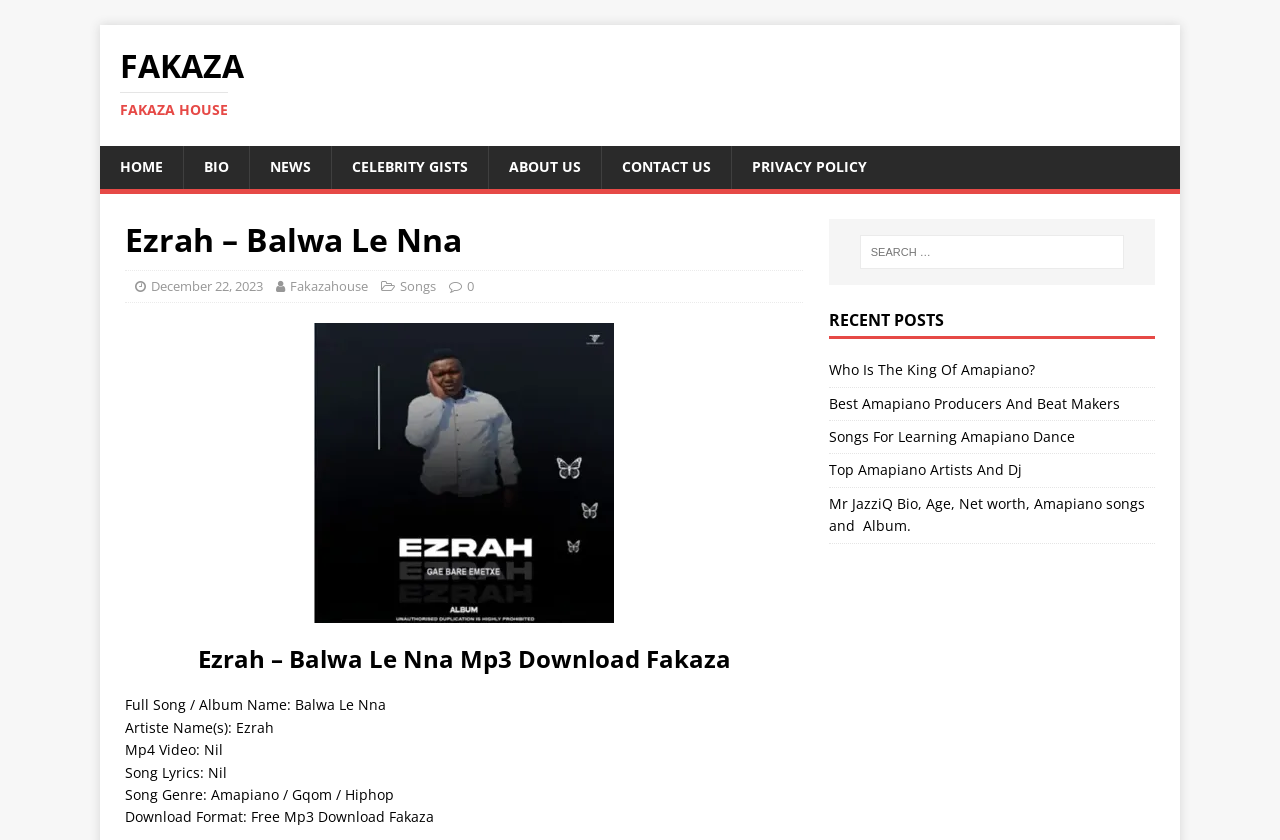What is the name of the artist?
Carefully analyze the image and provide a thorough answer to the question.

Based on the webpage, I found the artist name 'Ezrah' in the section where it says 'Artiste Name(s): Ezrah'.